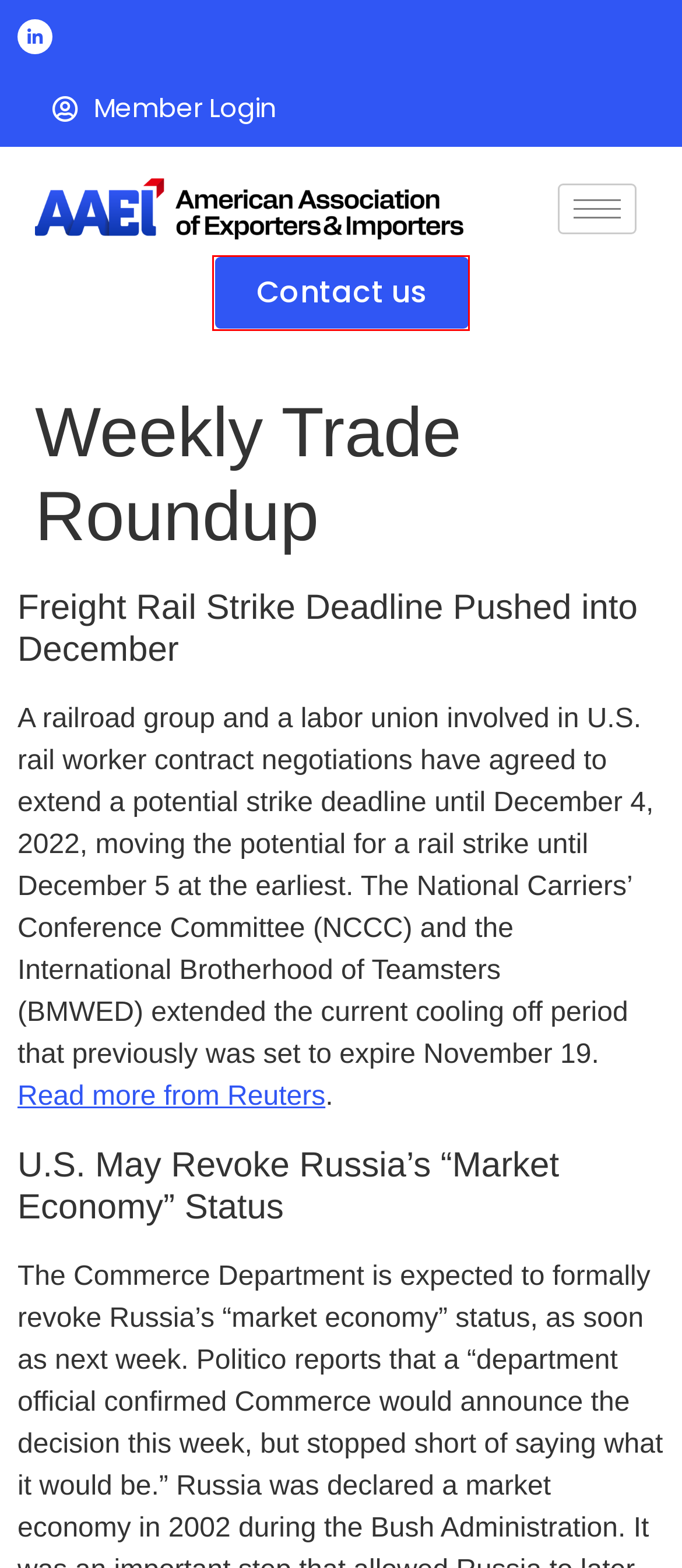You have been given a screenshot of a webpage, where a red bounding box surrounds a UI element. Identify the best matching webpage description for the page that loads after the element in the bounding box is clicked. Options include:
A. Election results, 2022 - Ballotpedia
B. AAEI – We Make Global Trade Happen
C. News & Advocacy – AAEI
D. annual-conference – AAEI
E. Events – AAEI
F. Membership – AAEI
G. Contact Us – AAEI
H. About us – AAEI

G